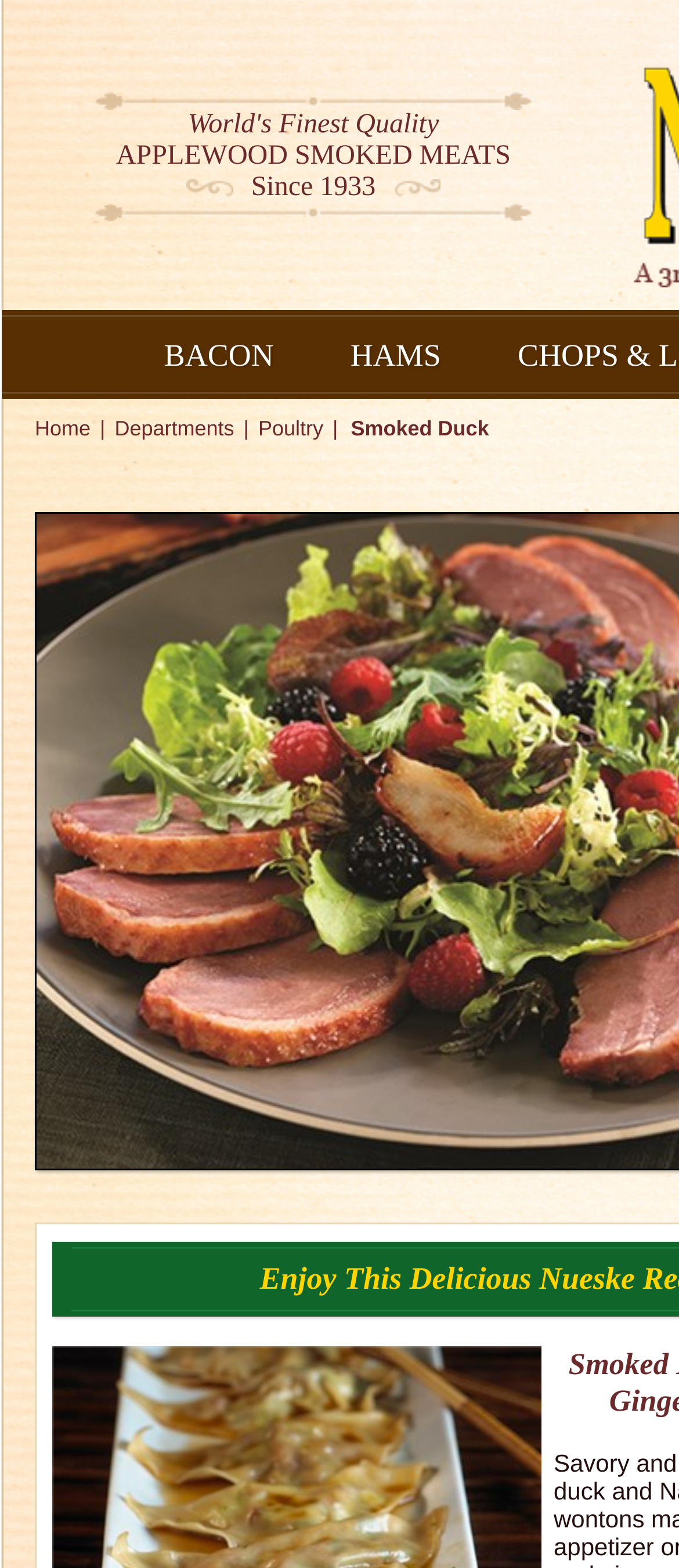Use a single word or phrase to answer the question: How many images are there?

3